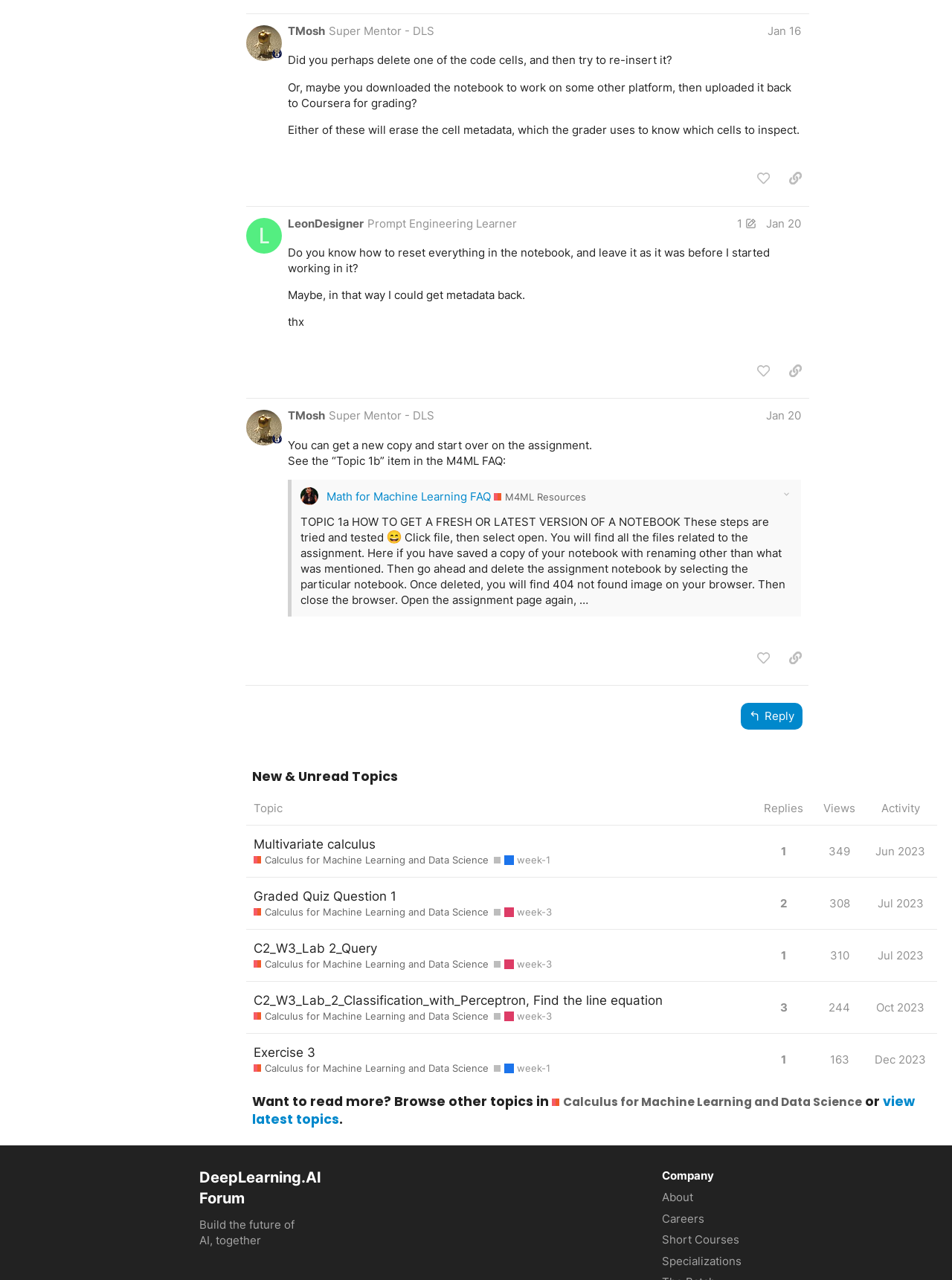Provide your answer in one word or a succinct phrase for the question: 
How many columns are there in the table?

4